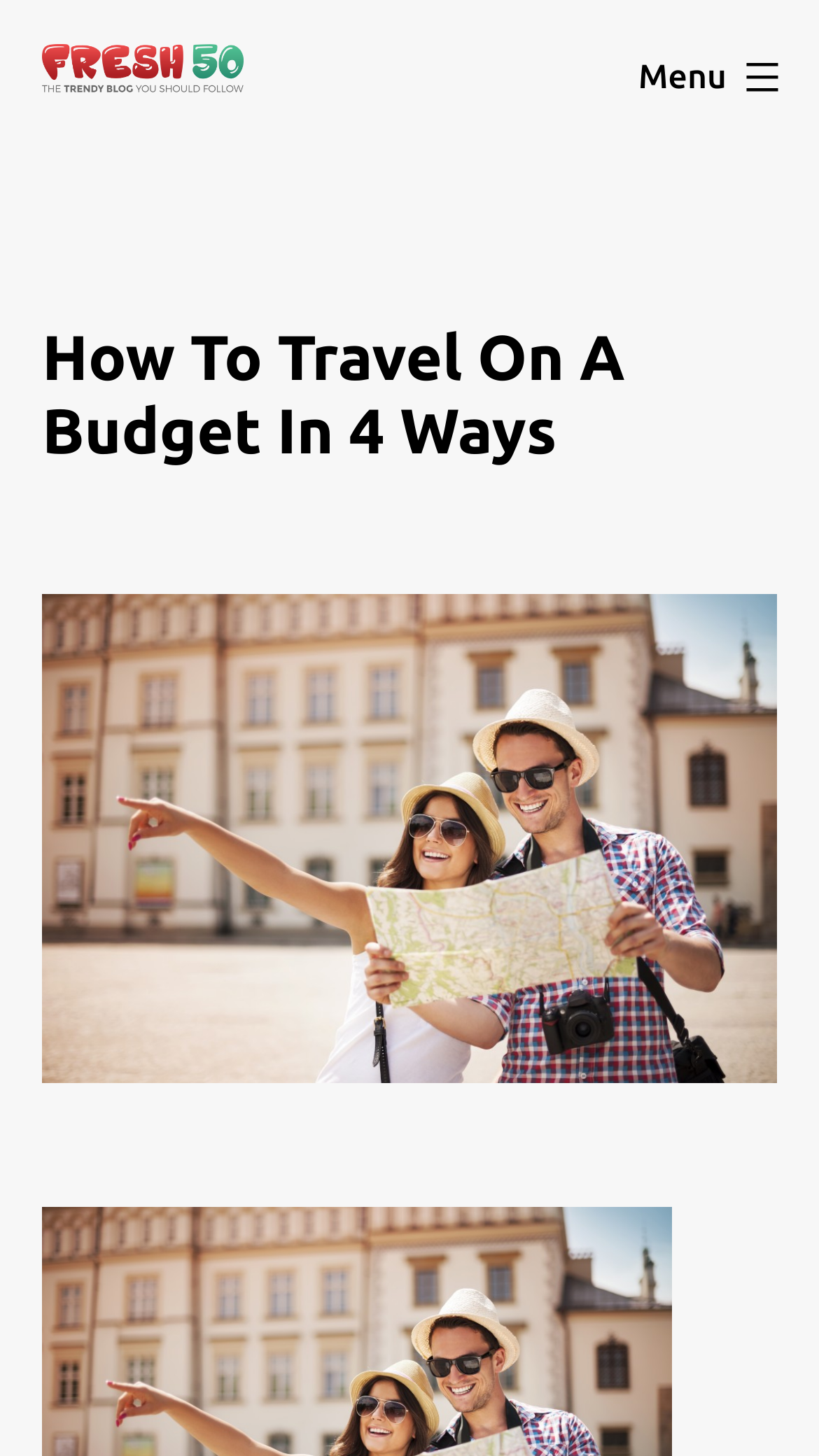What is the principal heading displayed on the webpage?

How To Travel On A Budget In 4 Ways